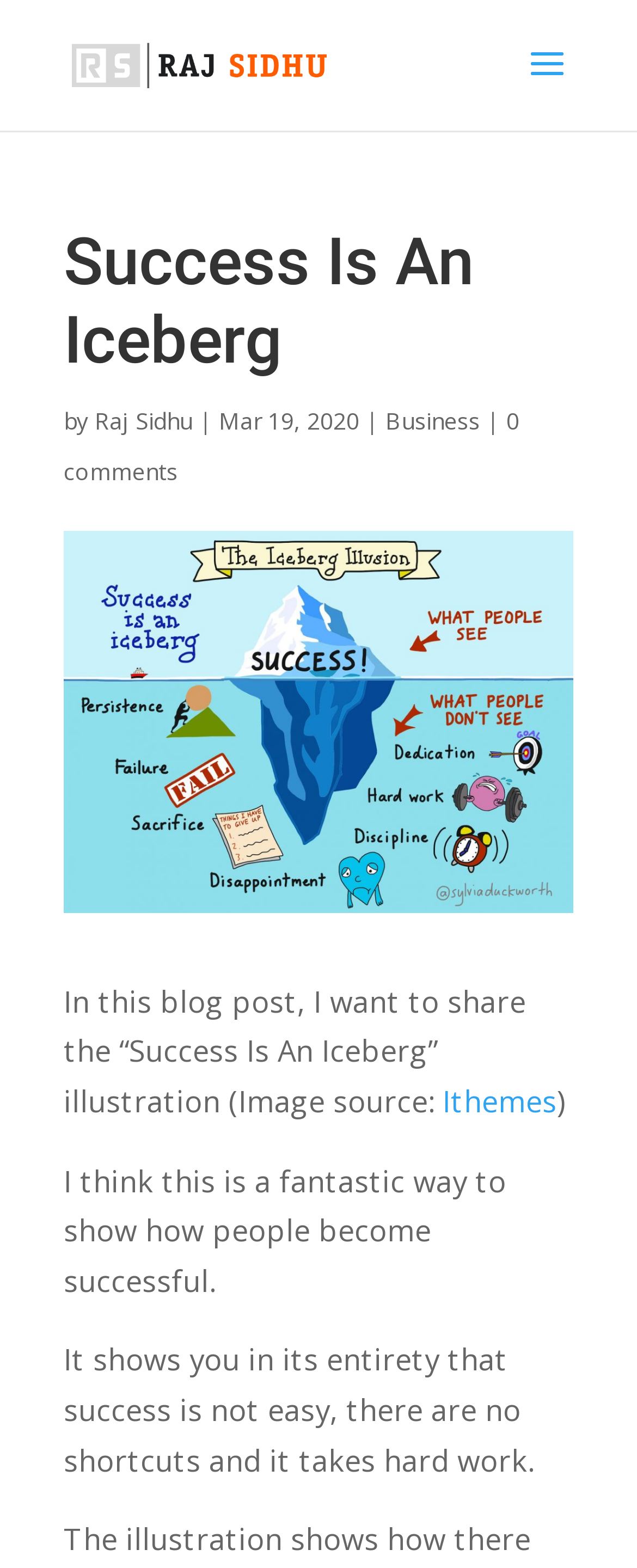What is the category of the blog post?
Can you give a detailed and elaborate answer to the question?

The category of the blog post can be determined by looking at the link 'Business' which is located below the main heading 'Success Is An Iceberg' and next to the author's name.